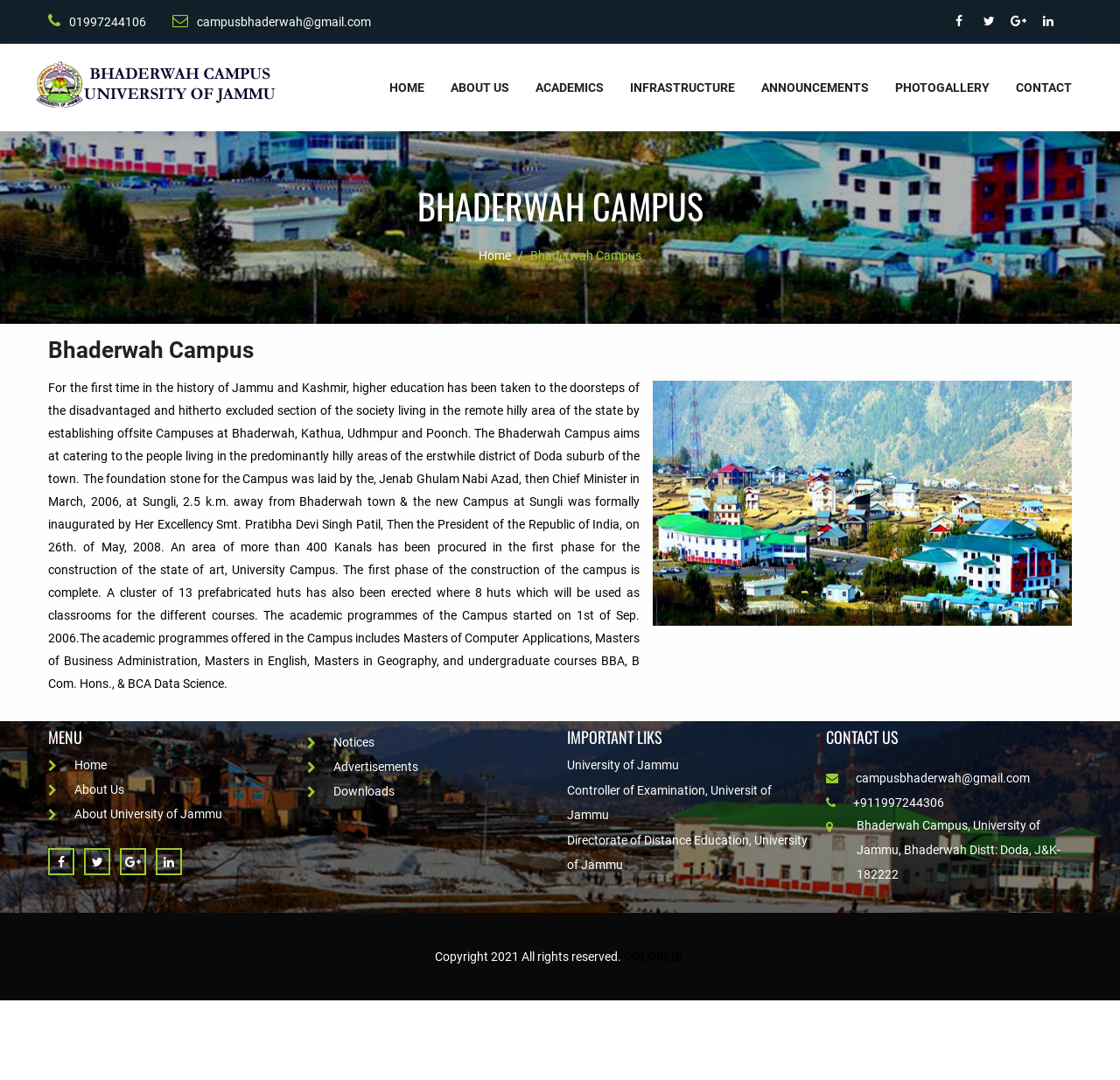Specify the bounding box coordinates (top-left x, top-left y, bottom-right x, bottom-right y) of the UI element in the screenshot that matches this description: Newsletter 62 Winter 2021

None